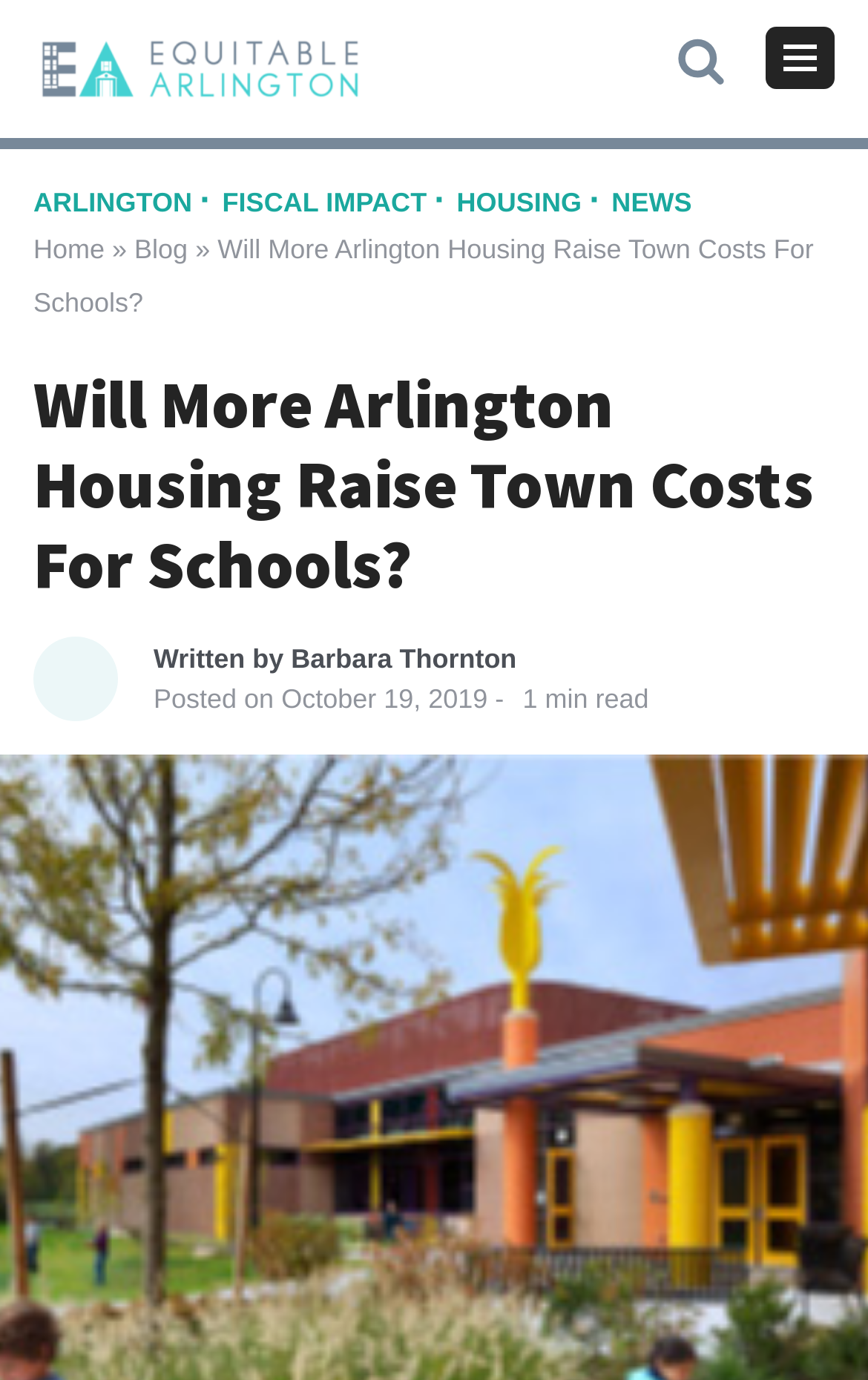Specify the bounding box coordinates (top-left x, top-left y, bottom-right x, bottom-right y) of the UI element in the screenshot that matches this description: October 19, 2019October 22, 2019

[0.324, 0.495, 0.562, 0.518]